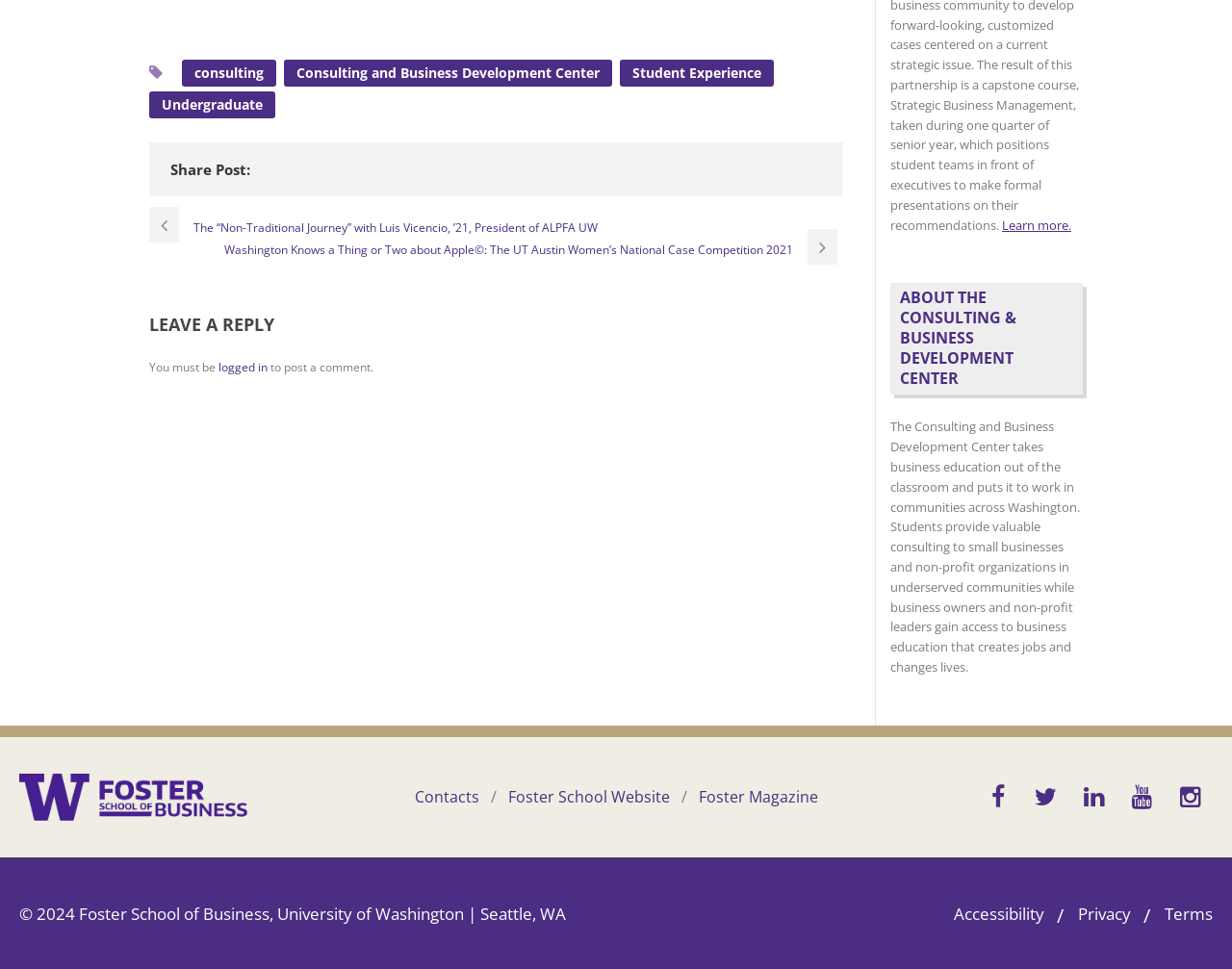Identify the bounding box coordinates of the clickable region to carry out the given instruction: "Learn more about the article".

[0.813, 0.223, 0.87, 0.241]